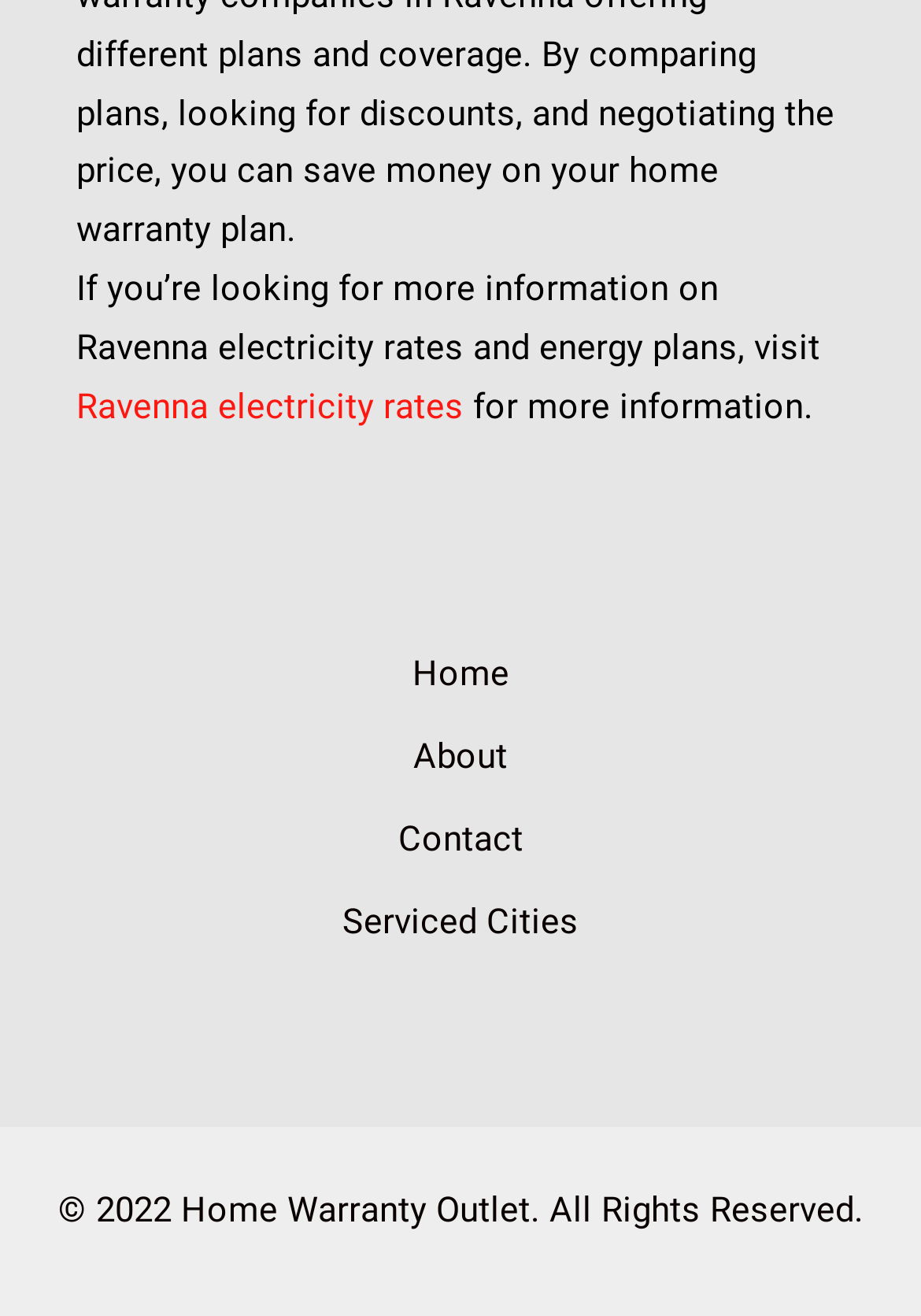Using the details in the image, give a detailed response to the question below:
What is the last link in the navigation section?

The navigation section of the webpage contains four links, and the last one is 'Serviced Cities', which is likely a section of the website that lists the cities where the company's services are available.